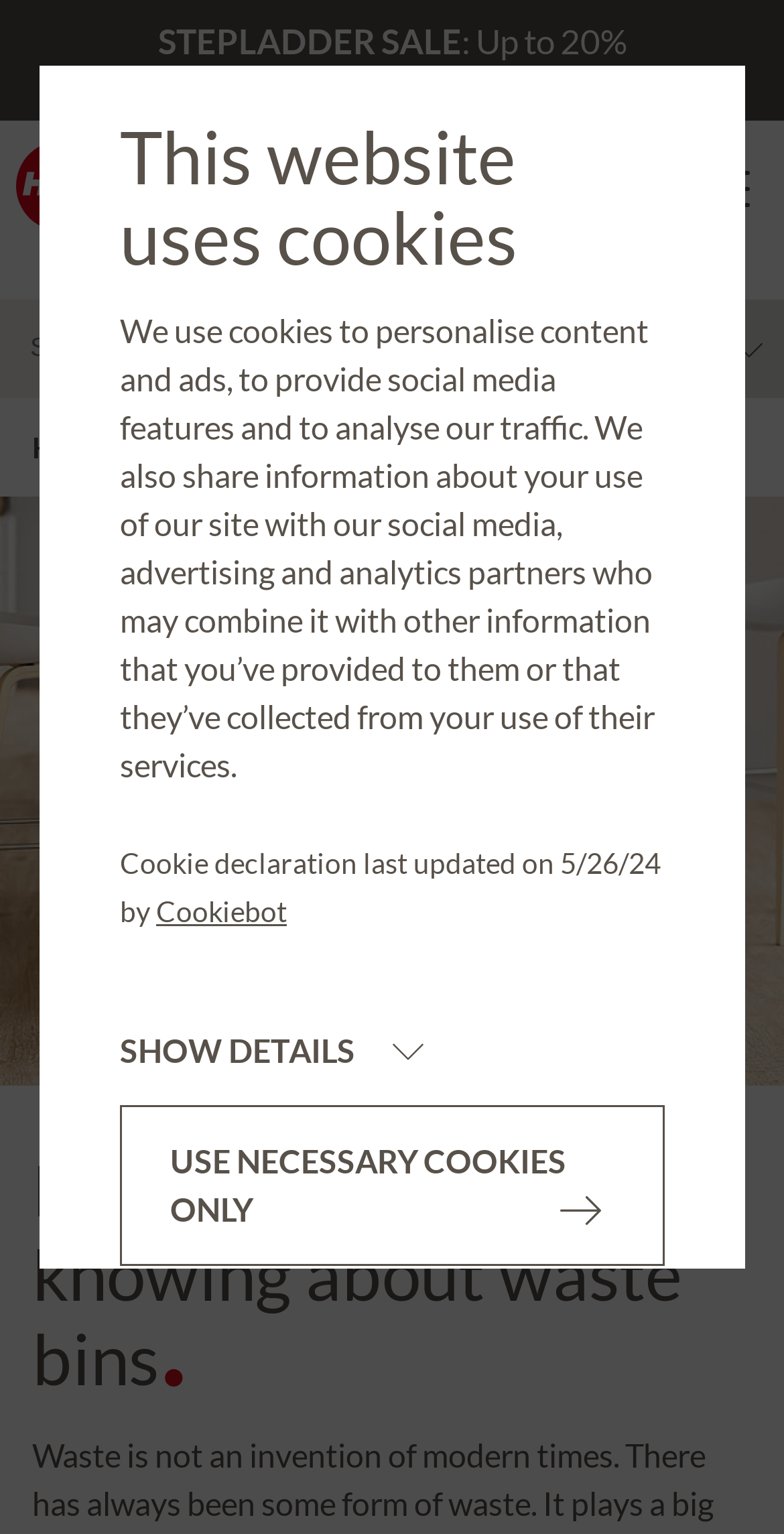What is the topic of the webpage?
Provide a thorough and detailed answer to the question.

I found a heading 'Everything worth knowing about waste bins.' on the webpage, which indicates that the topic of the webpage is waste bins and related information.